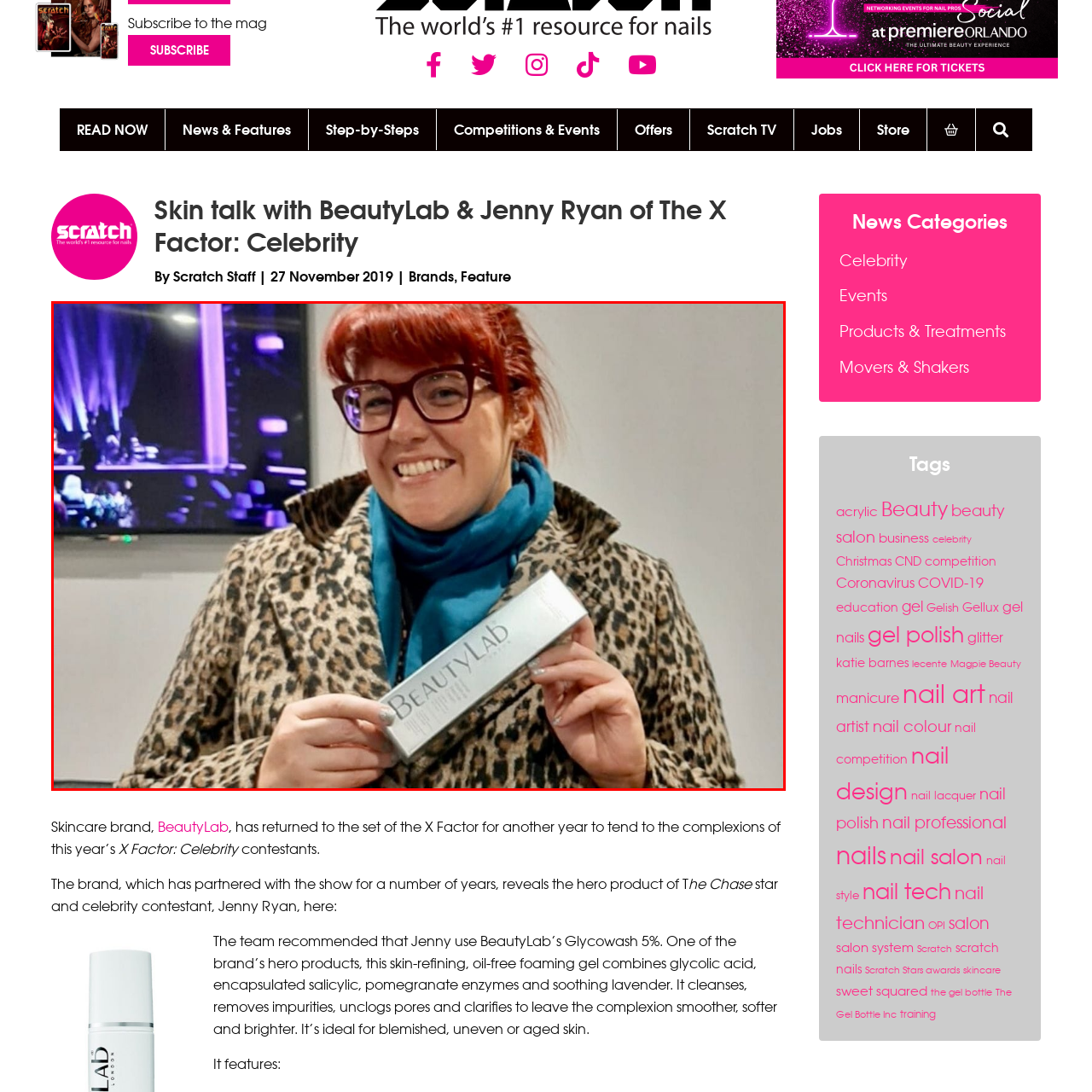Observe the content inside the red rectangle and respond to the question with one word or phrase: 
What is displayed on the television screen behind the woman?

colorful stage lights